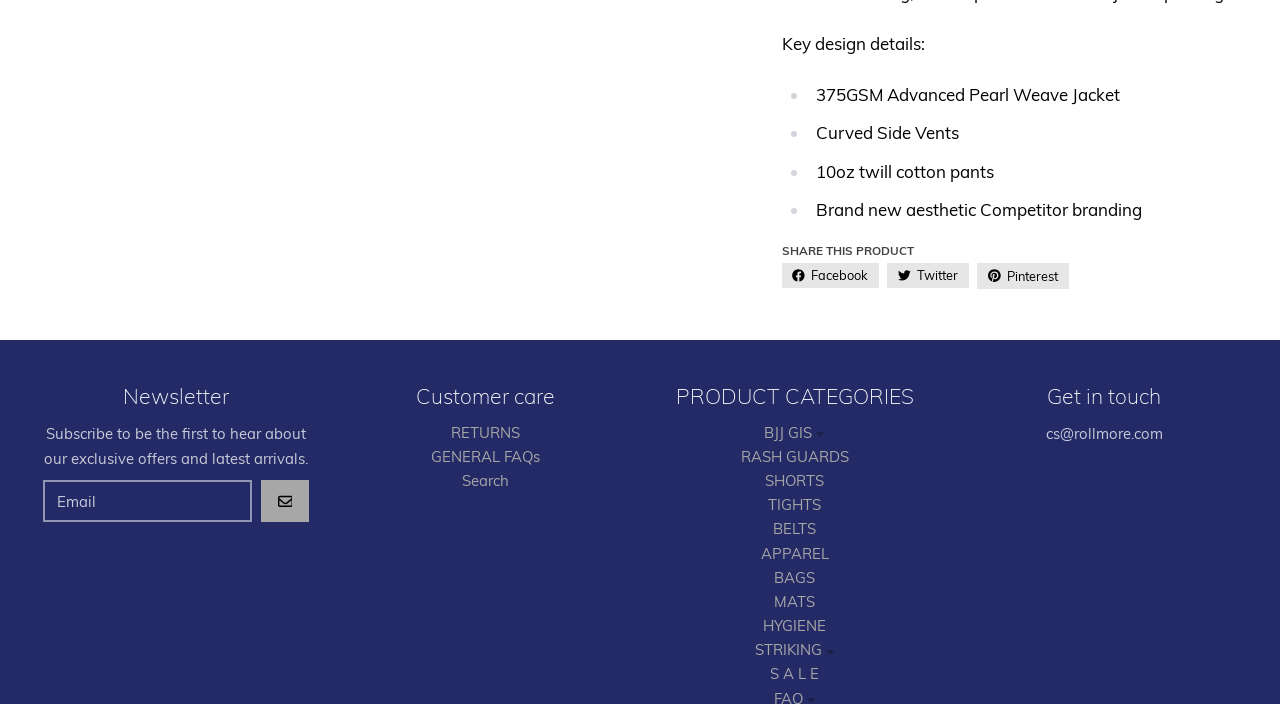What is the email address for customer service?
Please provide a single word or phrase as your answer based on the image.

cs@rollmore.com